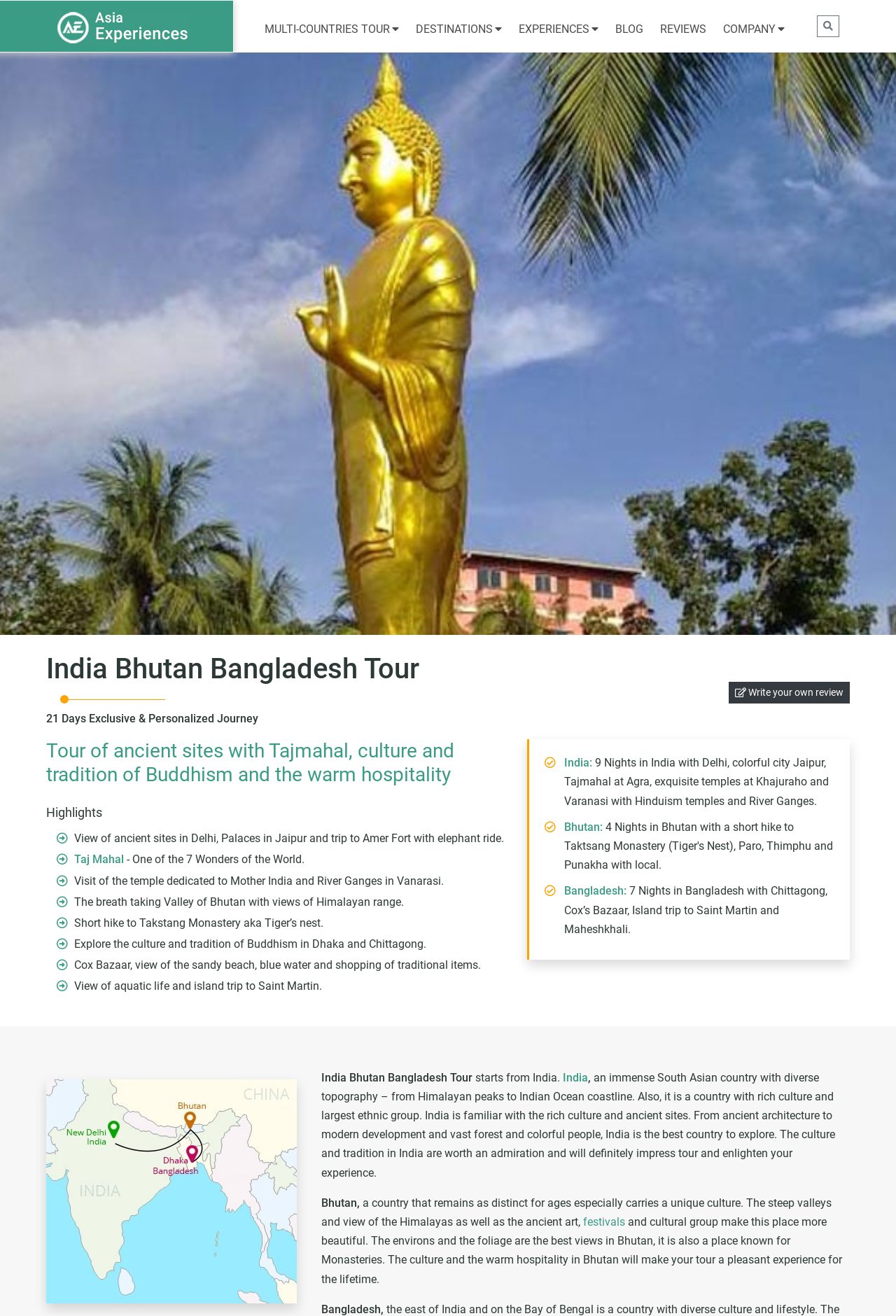Identify the title of the webpage and provide its text content.

India Bhutan Bangladesh Tour